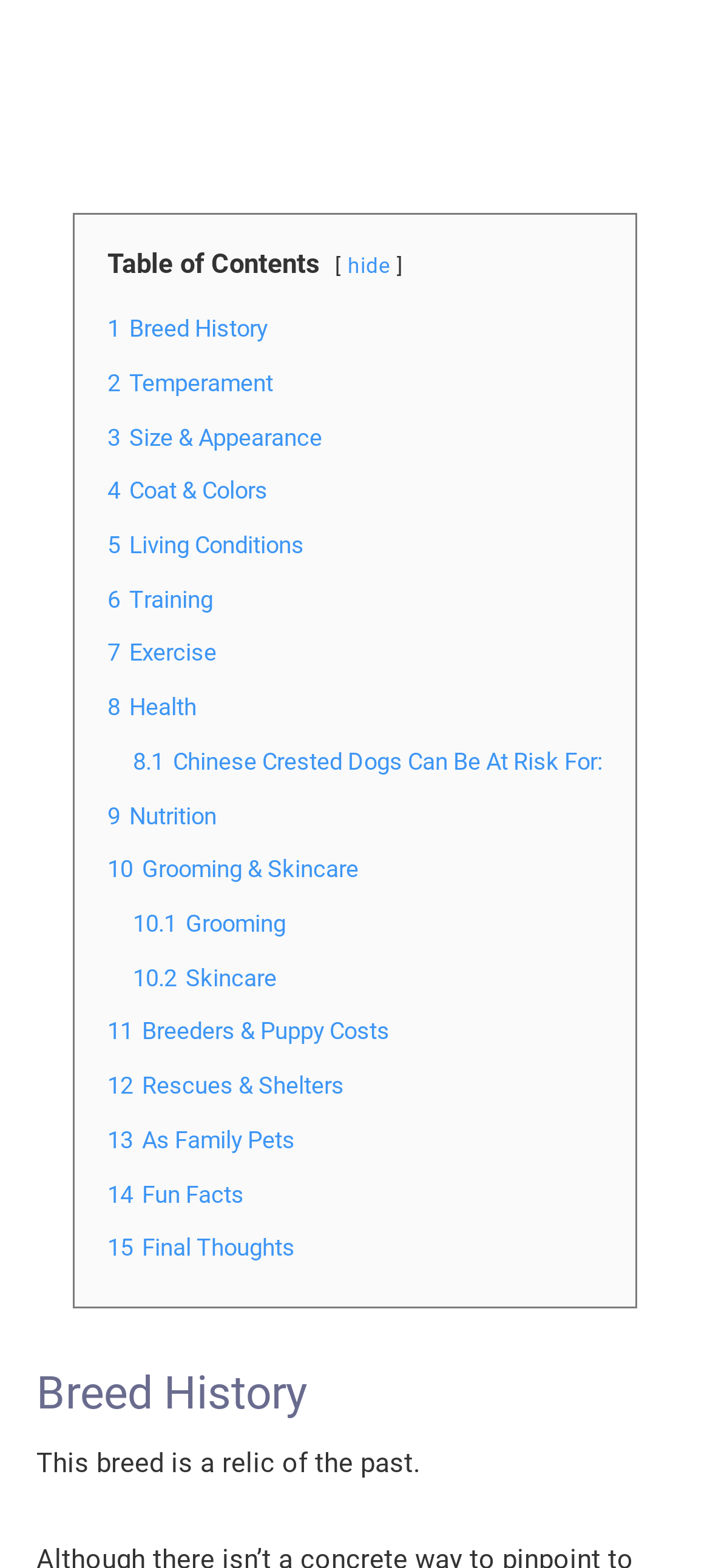What is the topic of the eighth link?
Carefully examine the image and provide a detailed answer to the question.

The topic of the eighth link can be determined by looking at the text of the link element with ID 1204, which is '8 Health'.